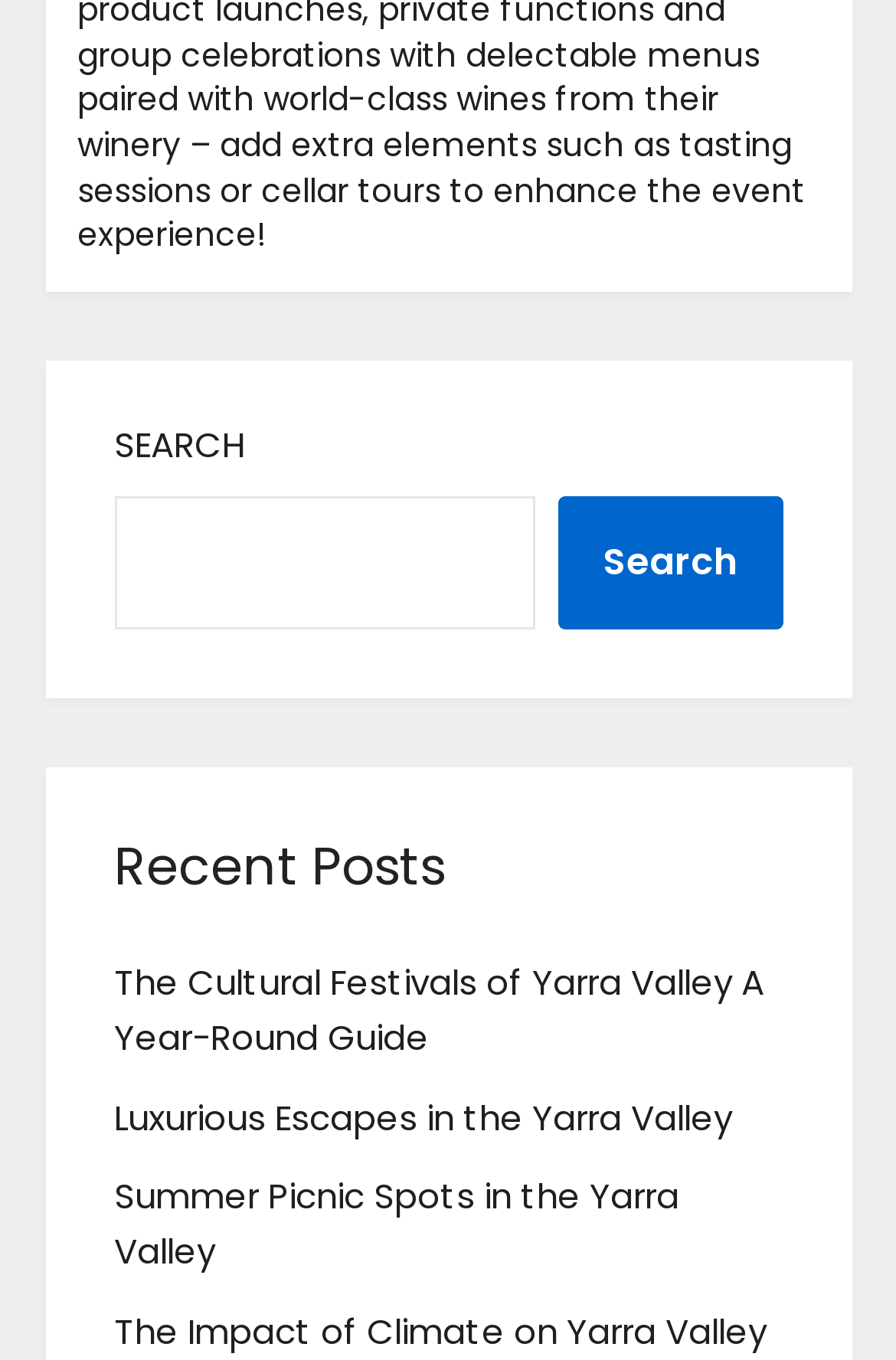What is the function of the 'Search' button?
Give a single word or phrase as your answer by examining the image.

To submit search query